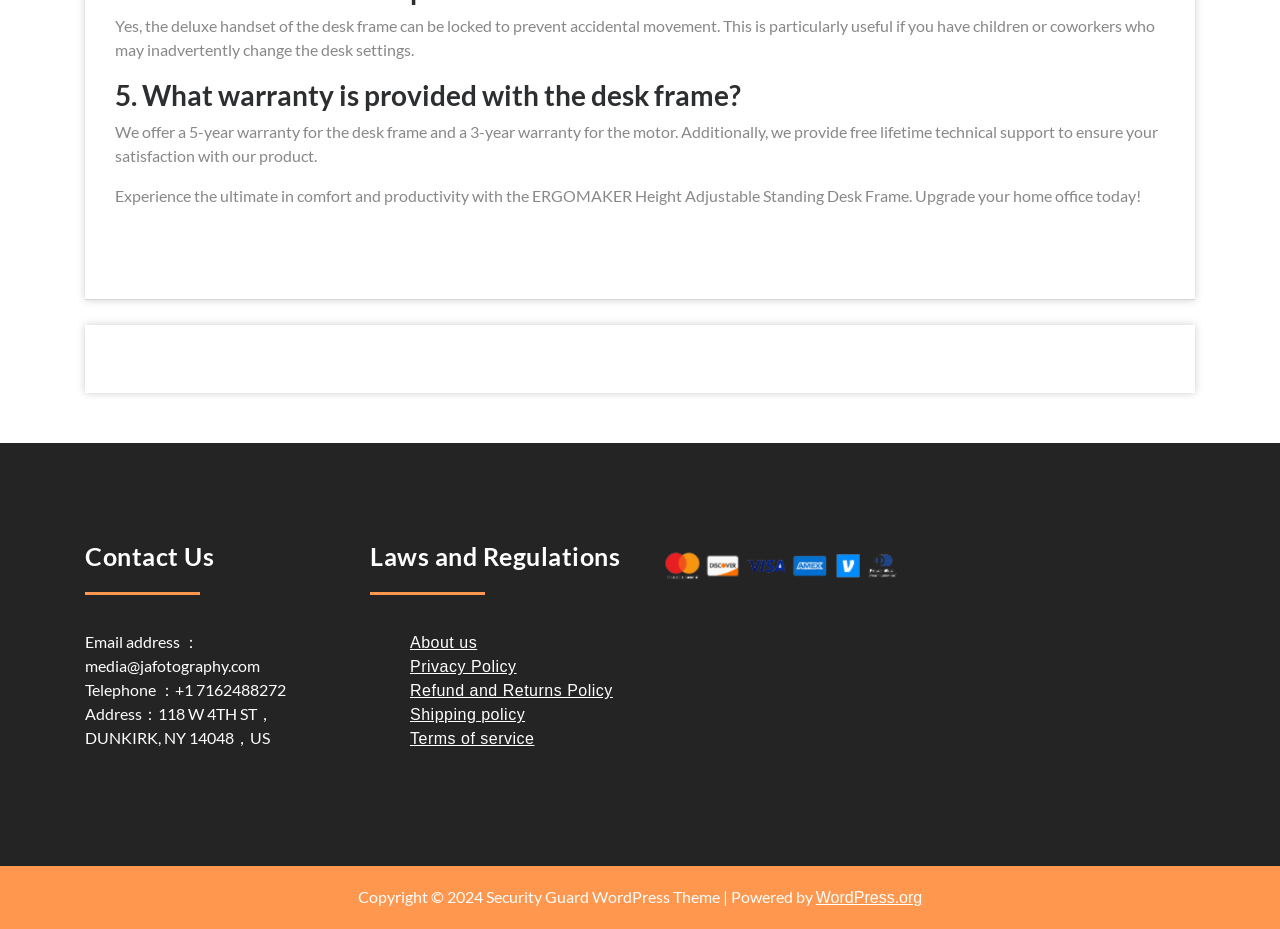Please answer the following question as detailed as possible based on the image: 
How many links are there in the 'Laws and Regulations' section?

The 'Laws and Regulations' section is located in the complementary section of the webpage, and it contains 5 links, namely 'About us', 'Privacy Policy', 'Refund and Returns Policy', 'Shipping policy', and 'Terms of service'.